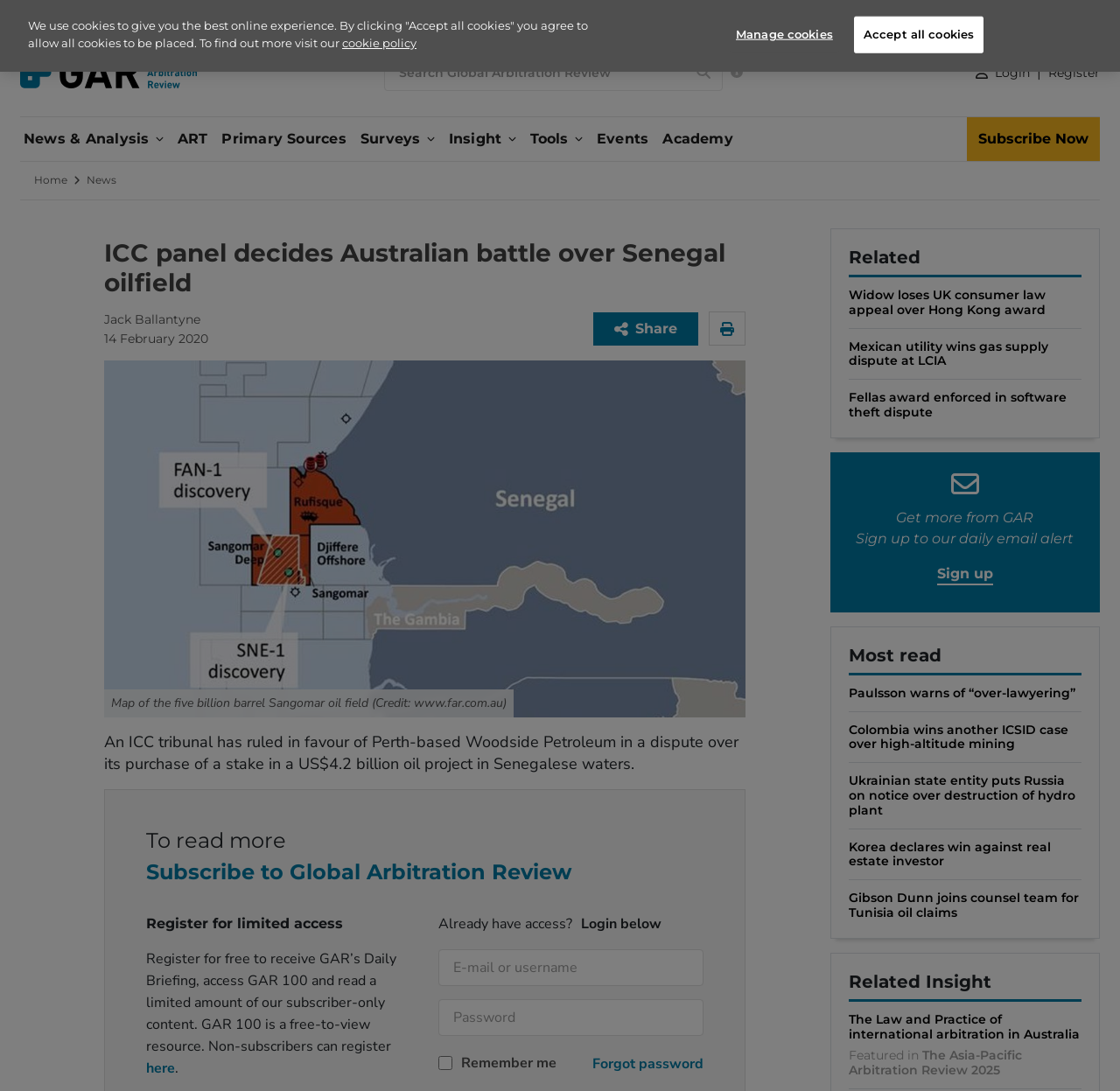Present a detailed account of what is displayed on the webpage.

This webpage is about Global Arbitration Review, a news and analysis website focused on international arbitration. At the top, there is a navigation bar with links to "GAR Alerts", "About Us", and "Login" or "Register" options. The website's logo is situated on the top left, accompanied by a search bar. Below the navigation bar, there are several links to different sections of the website, including "News & Analysis", "ART", "Primary Sources", and others.

The main content of the webpage is an article titled "ICC panel decides Australian battle over Senegal oilfield", which is displayed prominently in the center of the page. The article has a heading, a brief summary, and a "Share" button. Below the article, there is an image related to the article, along with a caption.

On the right side of the page, there are several sections, including "Related" news articles, "Most read" articles, and "Featured Insight". Each section contains multiple links to other articles or resources. At the bottom of the page, there is a section to subscribe to the website's daily email alert and a login form for existing users.

Additionally, there is a dialog box at the bottom of the page, which informs users about the website's cookie policy and provides options to manage or accept cookies.